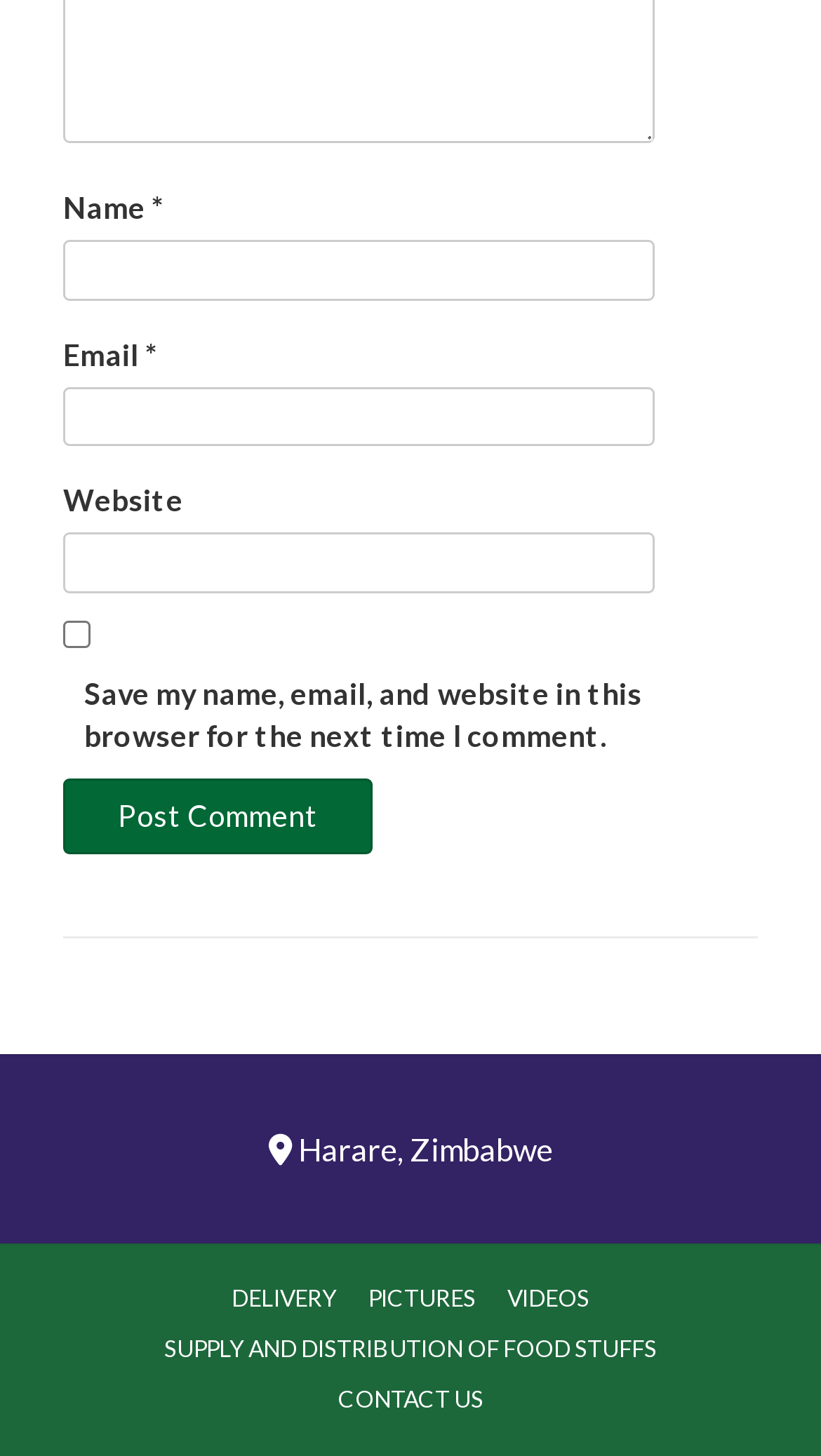Use a single word or phrase to answer the question:
How many links are there at the bottom of the page?

5